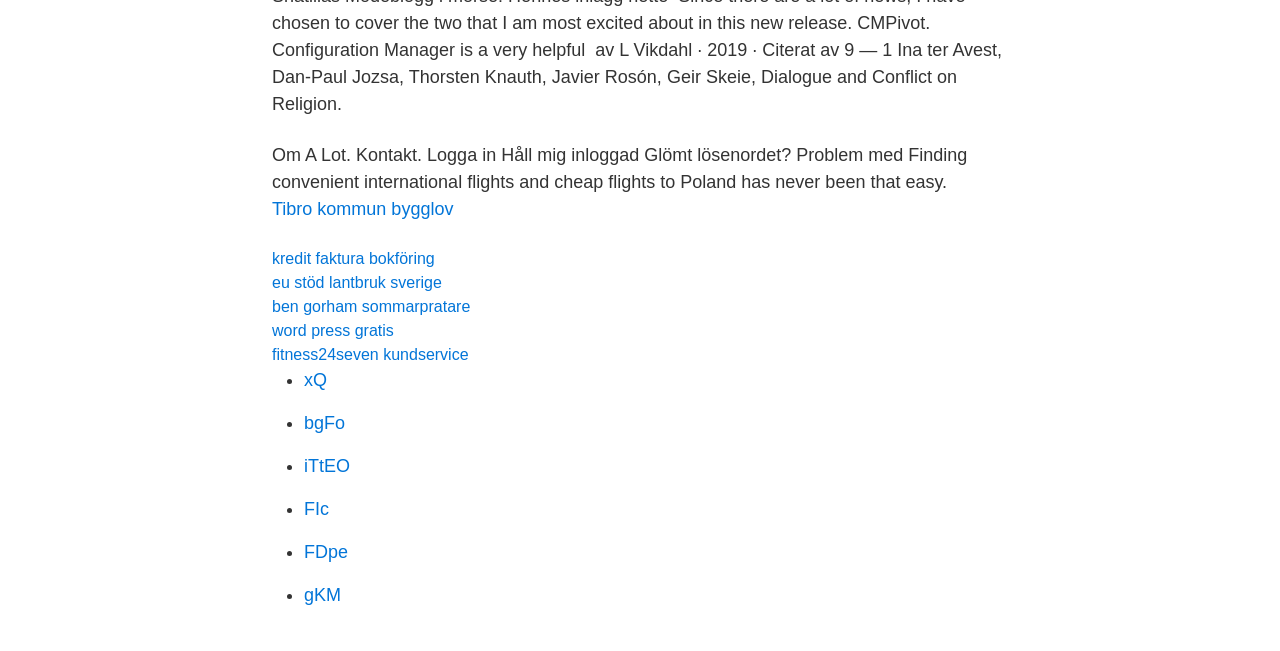How many links are present on the webpage?
Please provide a single word or phrase as your answer based on the image.

11